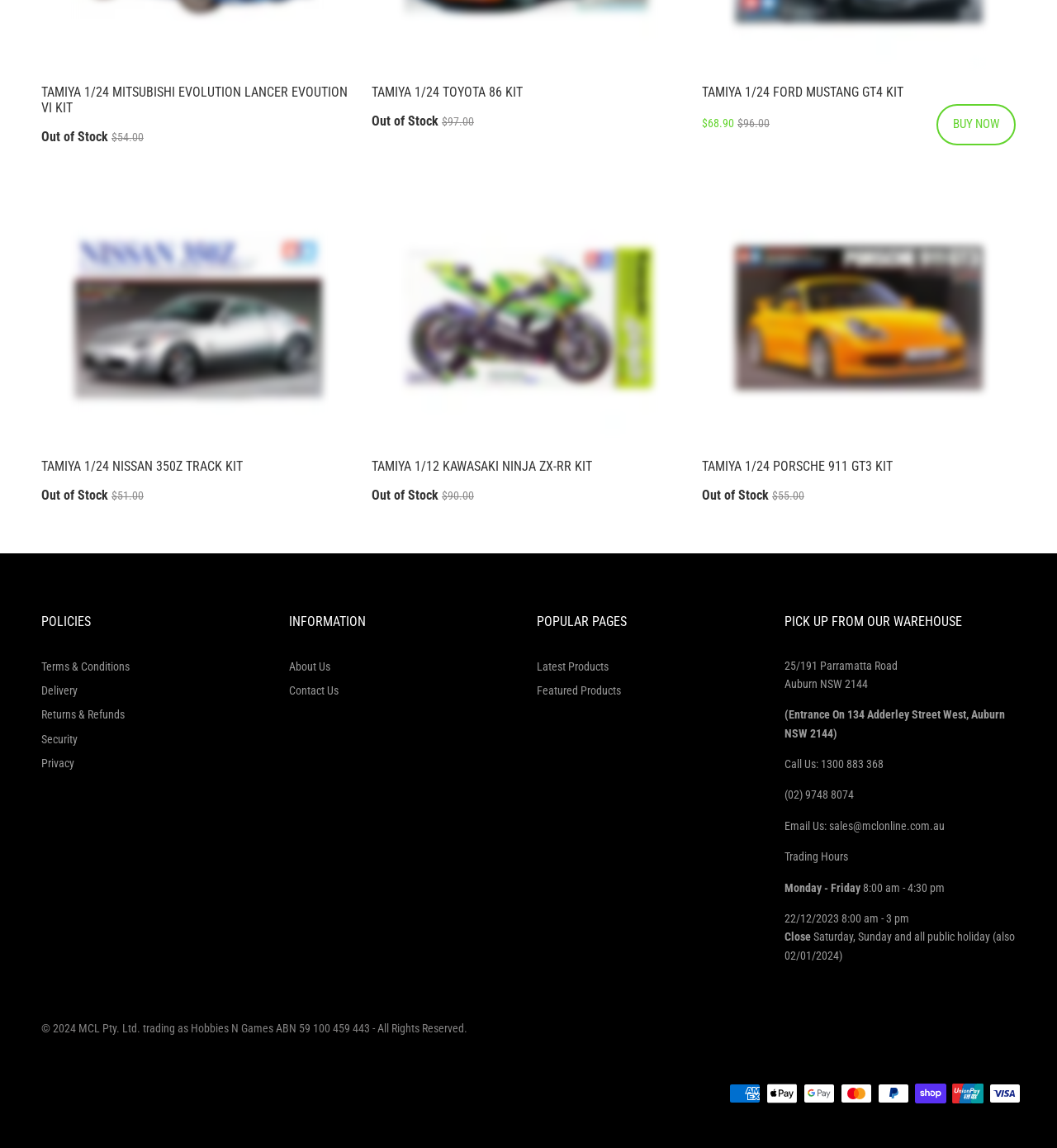Using the format (top-left x, top-left y, bottom-right x, bottom-right y), and given the element description, identify the bounding box coordinates within the screenshot: About Us

[0.273, 0.574, 0.312, 0.586]